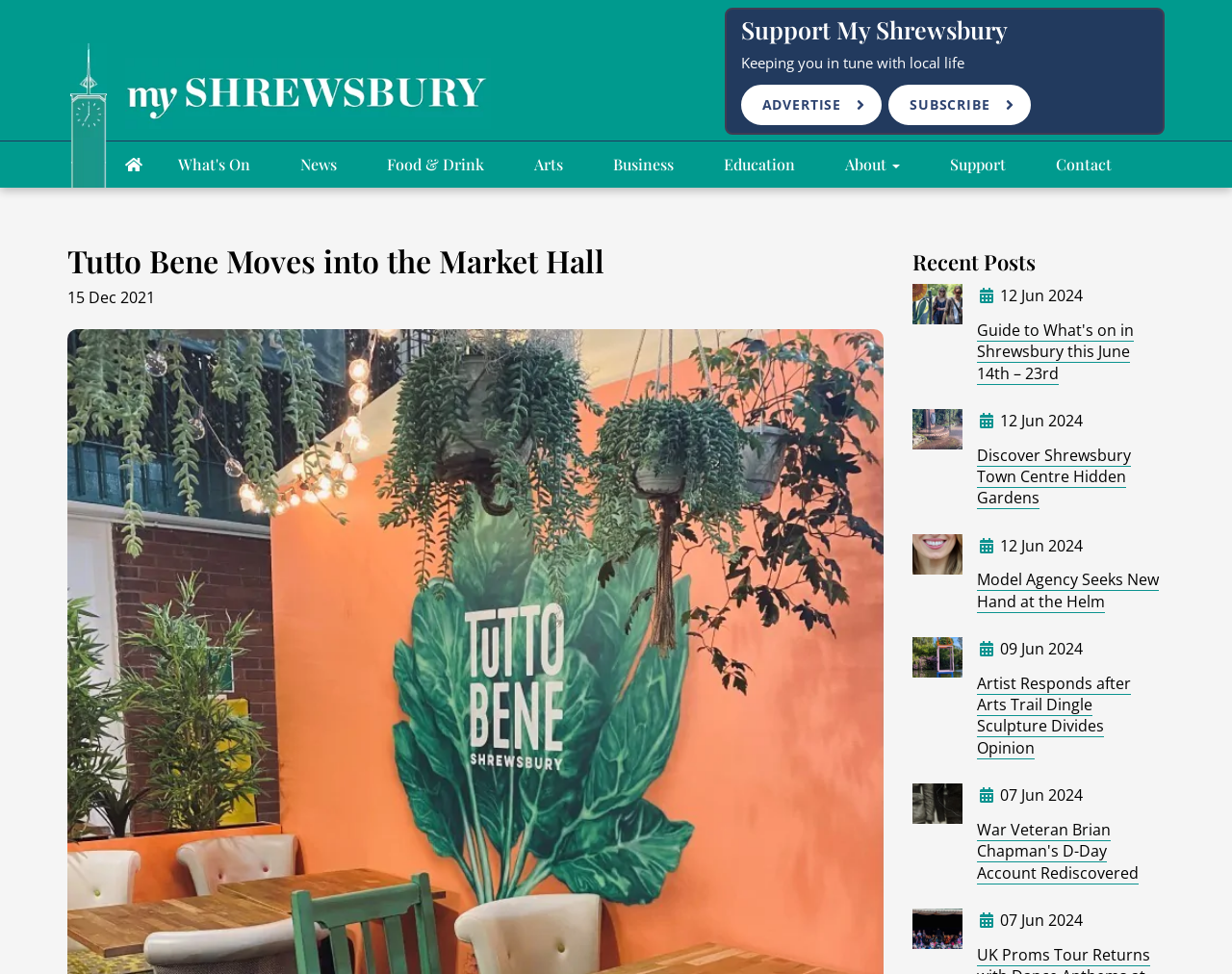Specify the bounding box coordinates for the region that must be clicked to perform the given instruction: "Click on 'About'".

[0.686, 0.148, 0.73, 0.193]